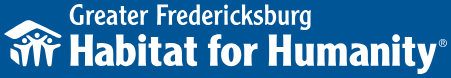What type of employer is the GFHFH? Based on the screenshot, please respond with a single word or phrase.

Equal opportunity employer